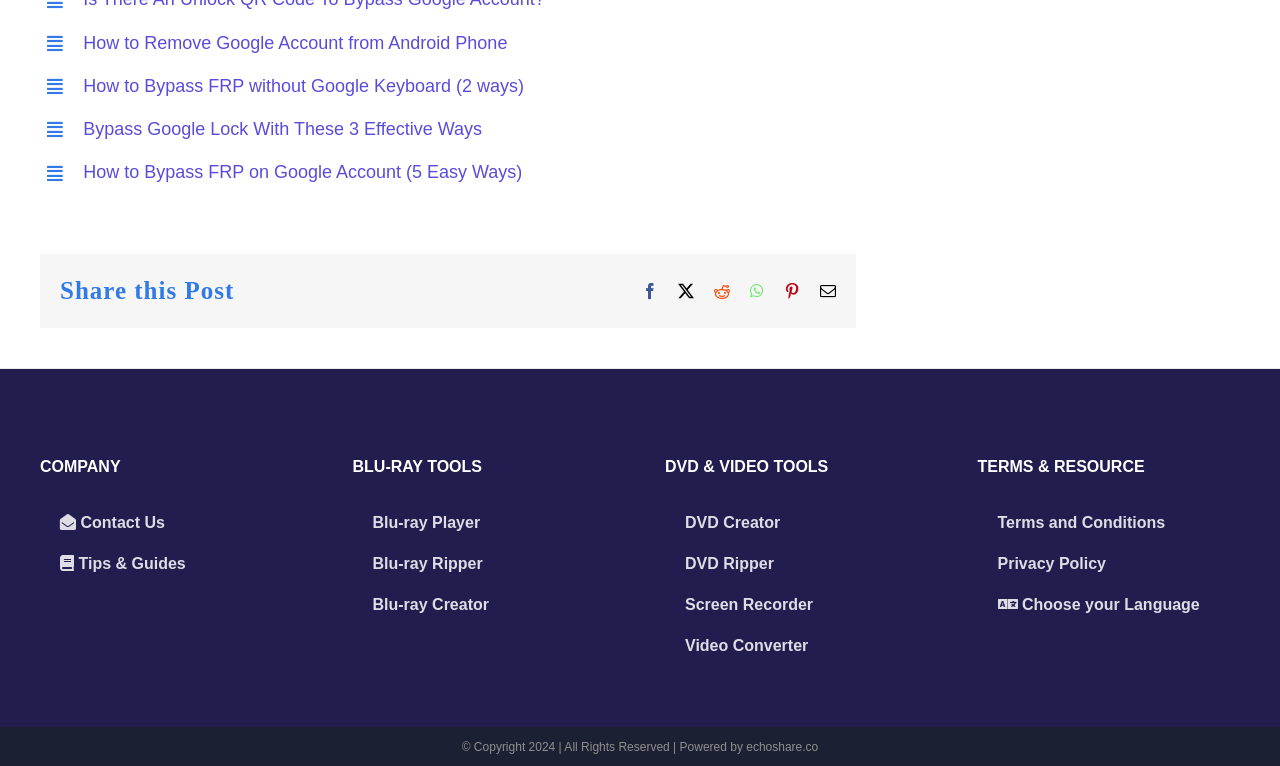Show the bounding box coordinates of the element that should be clicked to complete the task: "Open Blu-ray Player".

[0.275, 0.656, 0.479, 0.71]